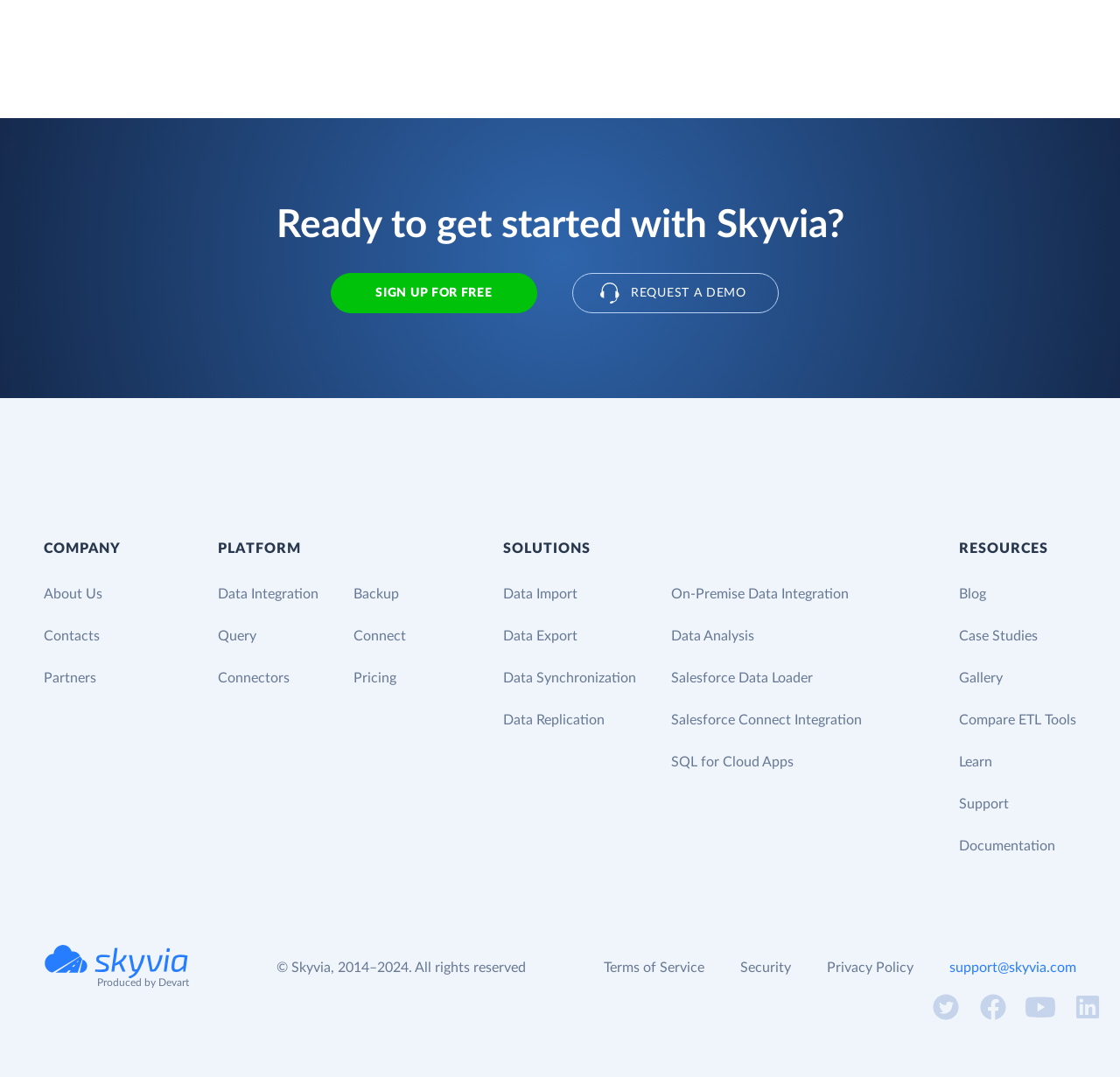What is the copyright year range of the website?
Your answer should be a single word or phrase derived from the screenshot.

2014-2024